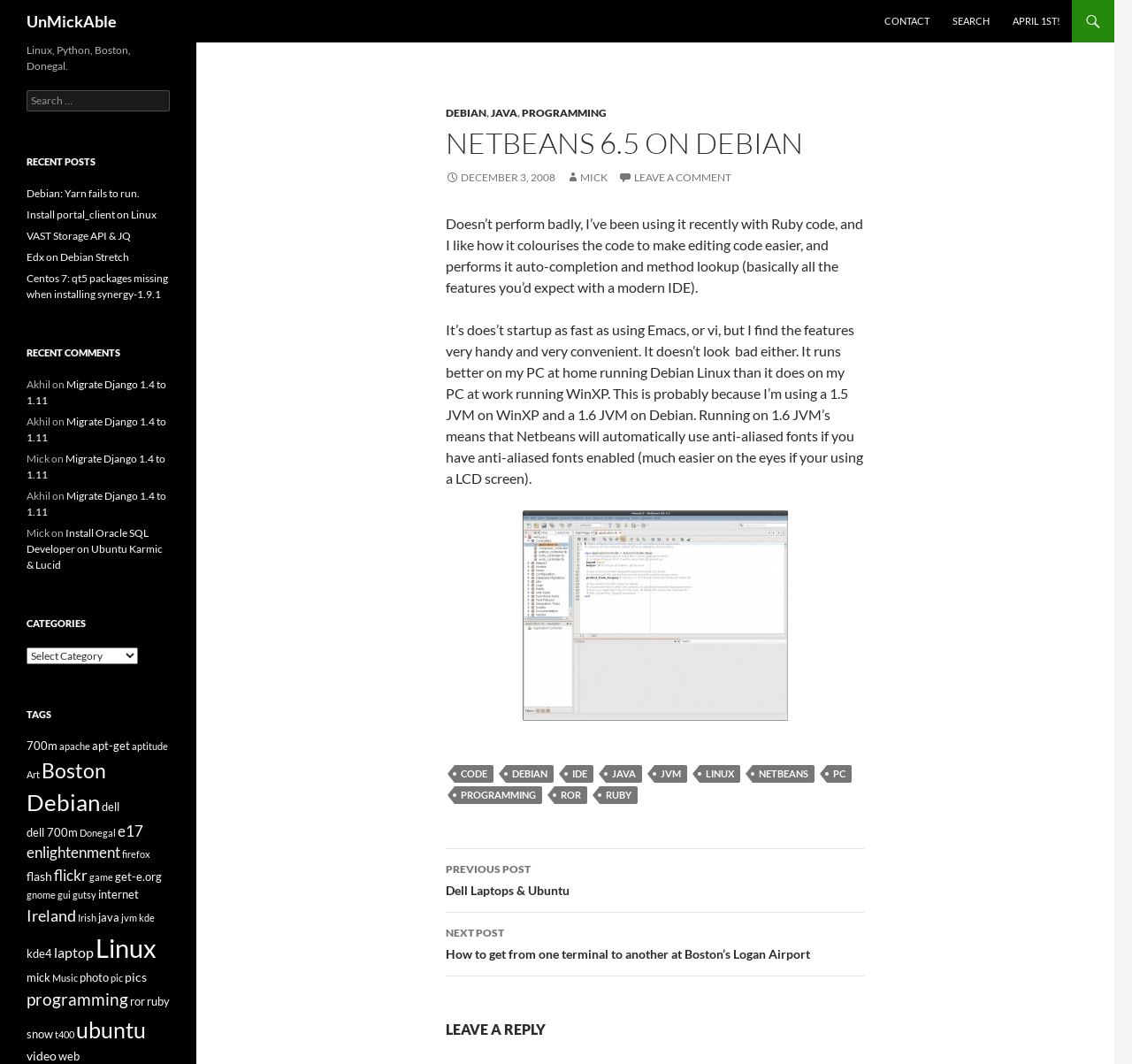Determine the bounding box coordinates of the clickable element necessary to fulfill the instruction: "Read the recent post about Debian". Provide the coordinates as four float numbers within the 0 to 1 range, i.e., [left, top, right, bottom].

[0.394, 0.1, 0.43, 0.112]